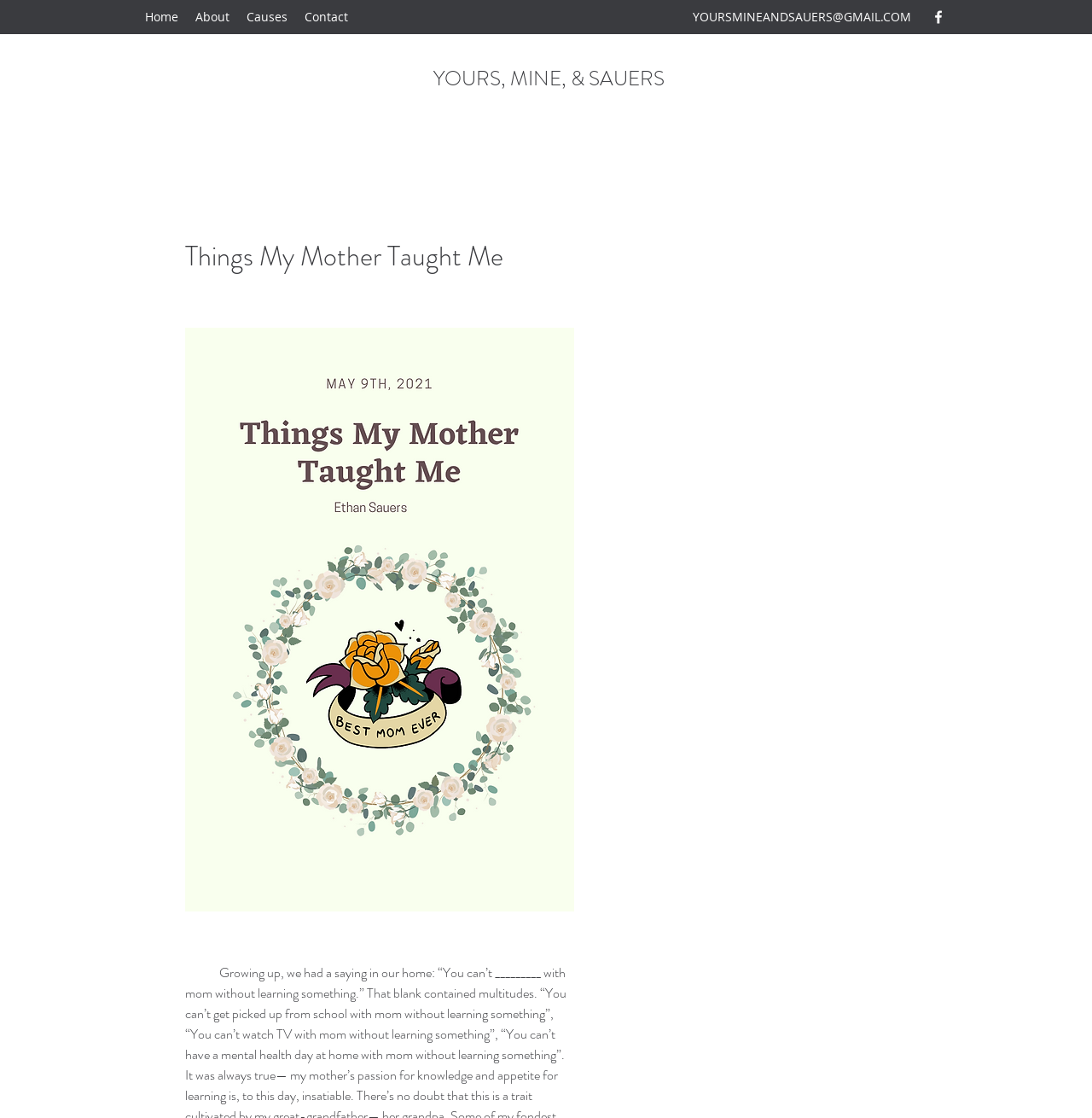What is the purpose of the button?
Refer to the image and give a detailed answer to the question.

I found a button element, but its purpose is not clear from the text or context. It may be a submit button or a button to expand or collapse content, but without more information, I cannot determine its specific purpose.